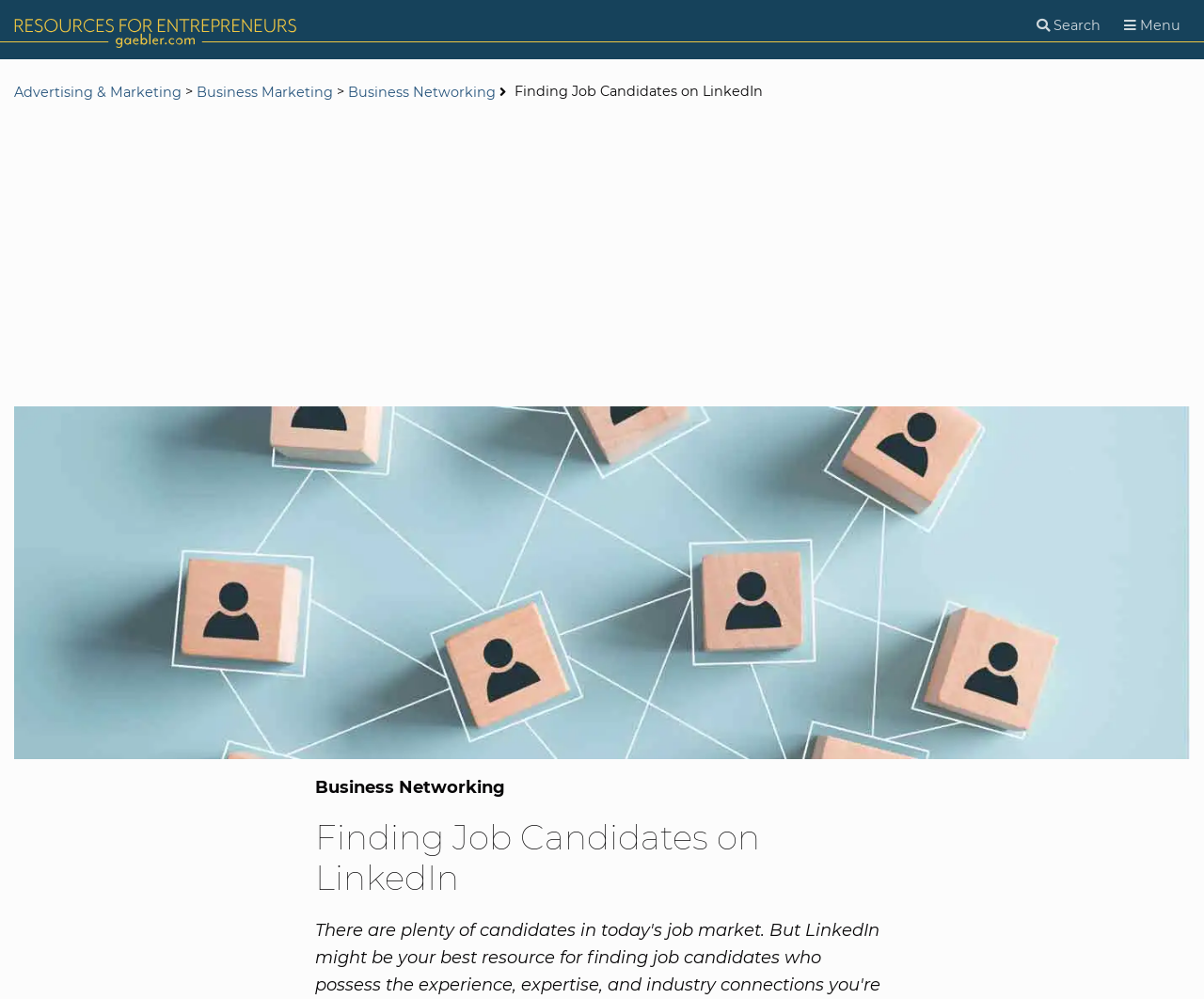Please mark the clickable region by giving the bounding box coordinates needed to complete this instruction: "Search for job candidates".

[0.853, 0.008, 0.922, 0.044]